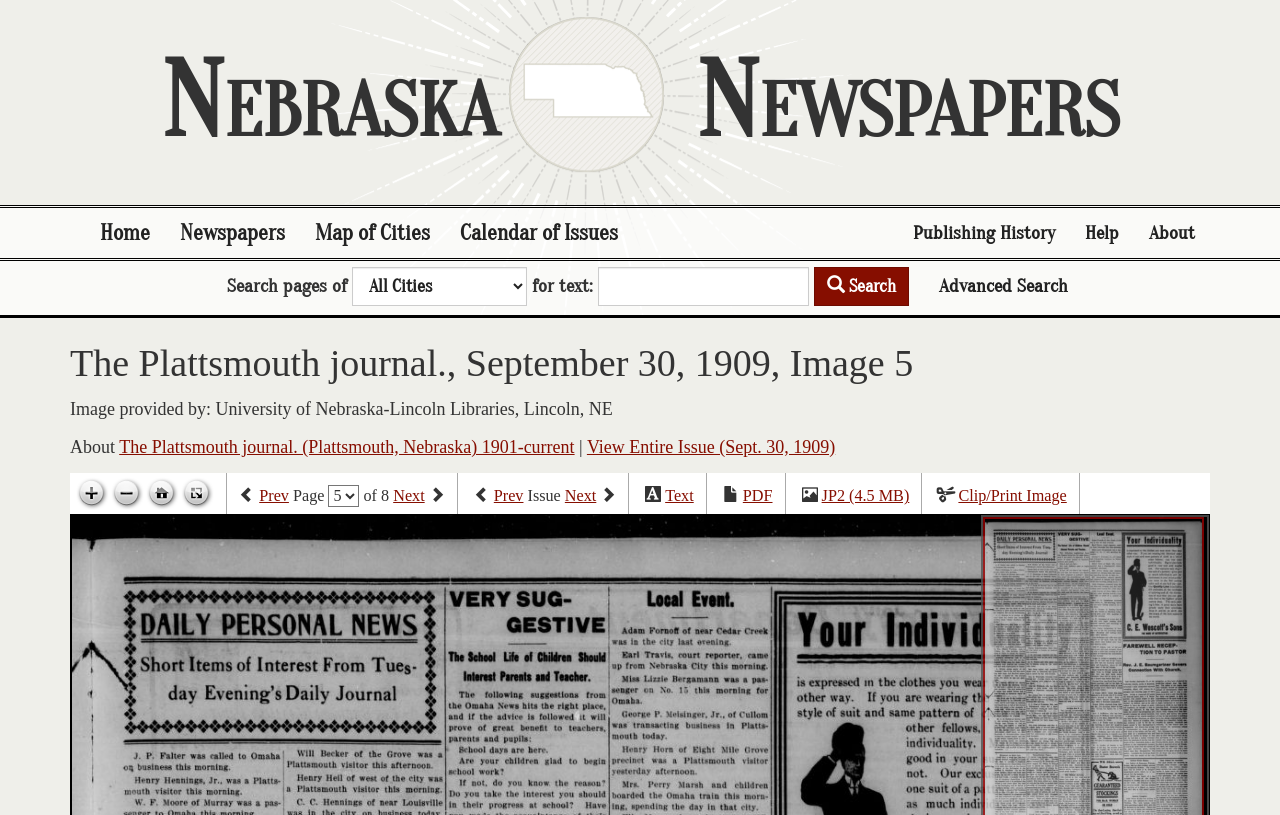Predict the bounding box of the UI element based on the description: "PDF". The coordinates should be four float numbers between 0 and 1, formatted as [left, top, right, bottom].

[0.58, 0.598, 0.604, 0.62]